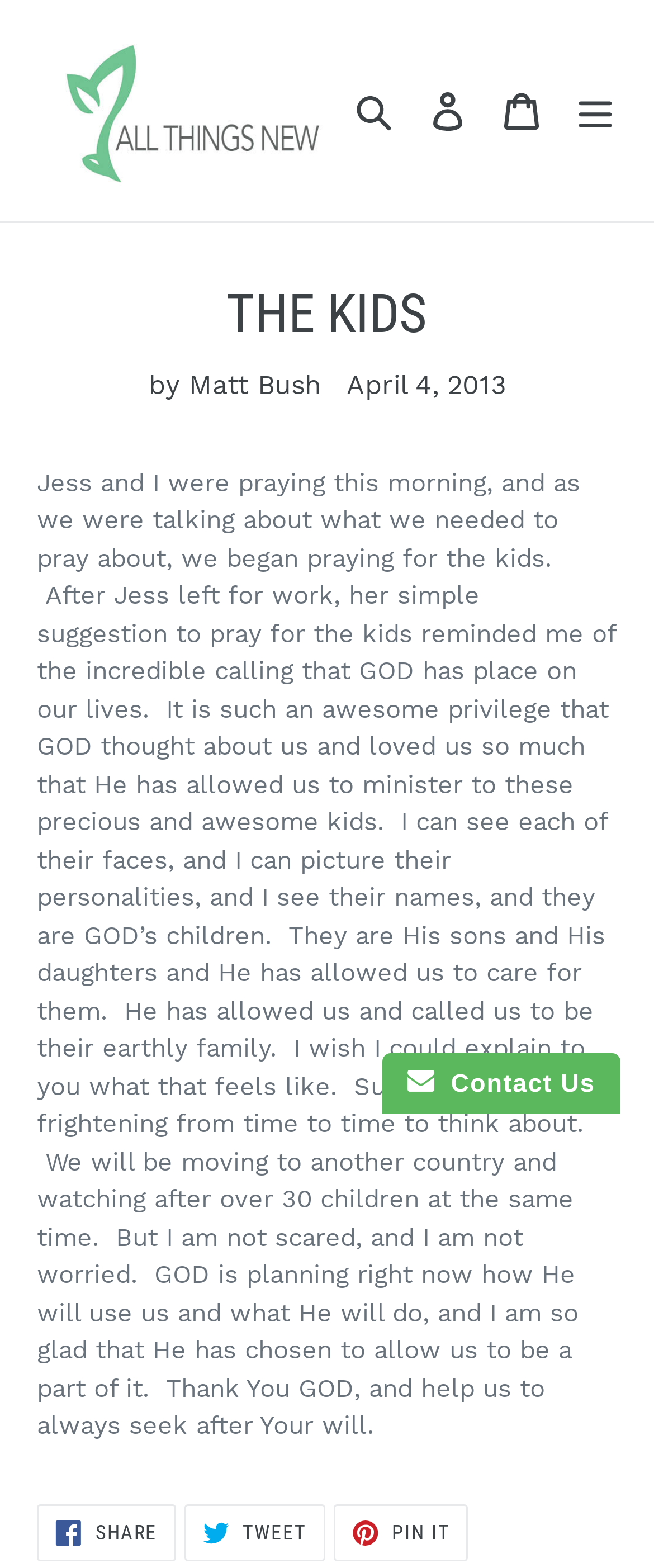How many navigation options are available in the menu?
Based on the image, answer the question with as much detail as possible.

There are three navigation options available in the menu, which are 'Log in', 'Cart', and 'Search'. These options can be found by expanding the 'Menu' button.